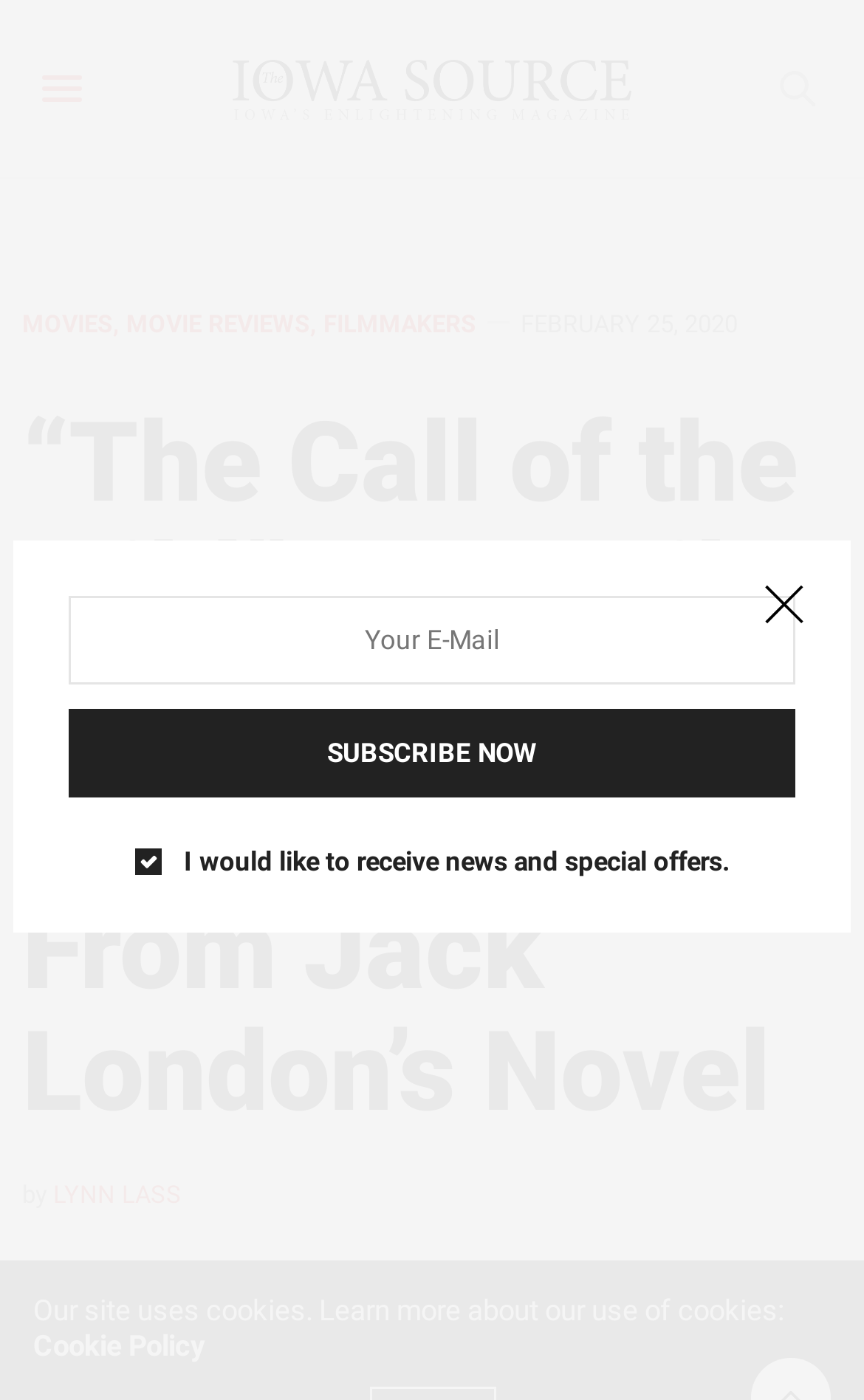Find the bounding box of the UI element described as follows: "parent_node: SUBSCRIBE NOW title="Close (Esc)"".

[0.856, 0.401, 0.959, 0.464]